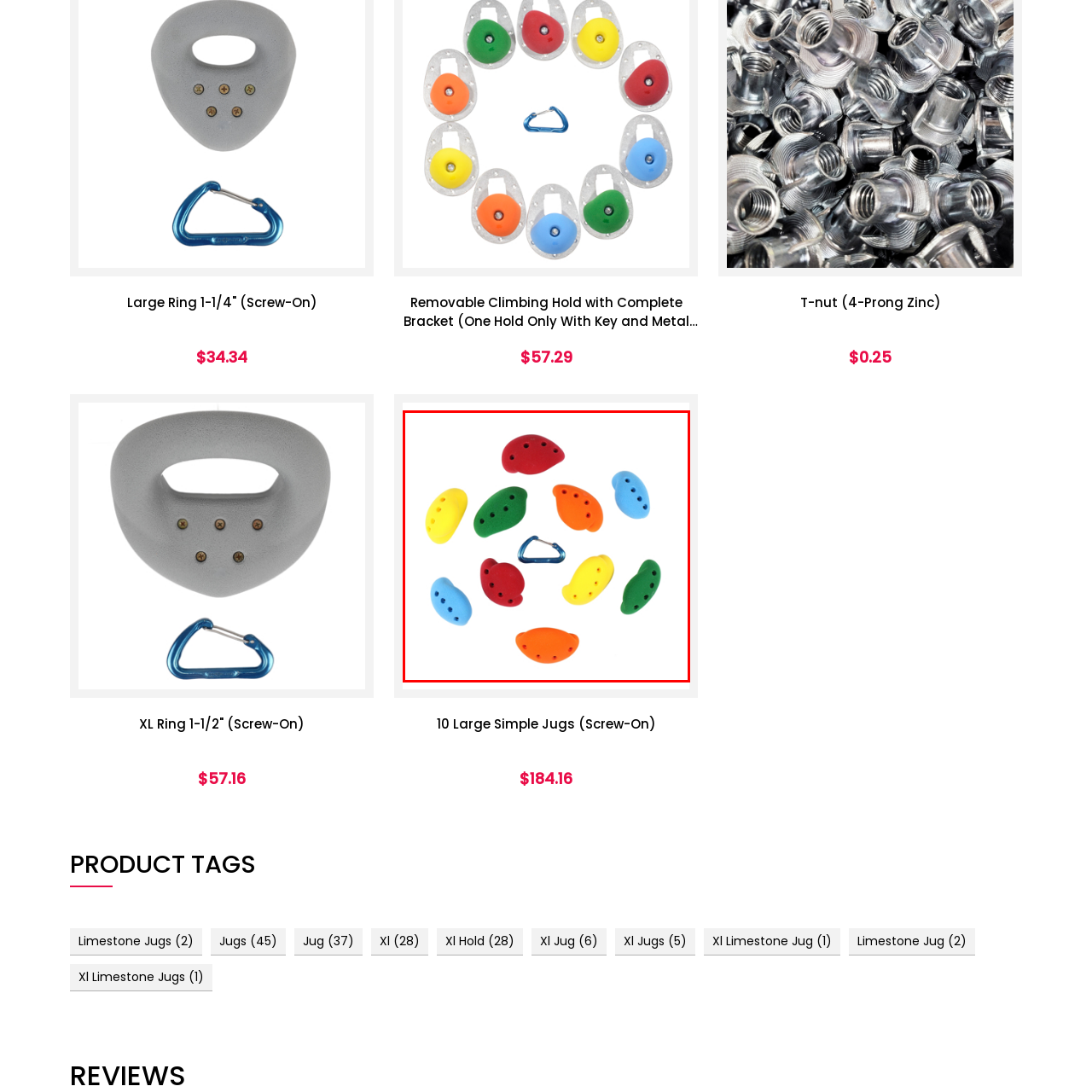Provide an in-depth description of the scene highlighted by the red boundary in the image.

The image showcases a set of vibrant climbing holds arranged in a circular pattern, surrounded by a blue carabiner. The holds come in various colors, including red, yellow, green, orange, and blue, each featuring multiple attachment points. These colorful holds are designed for indoor climbing walls, providing climbers with different grips to enhance their climbing experience. The carabiner in the center adds a functional element, suggesting the possibility of attaching the holds securely during climbing sessions. This collection represents a fun and engaging way to practice climbing skills while adding a decorative touch to climbing setups.